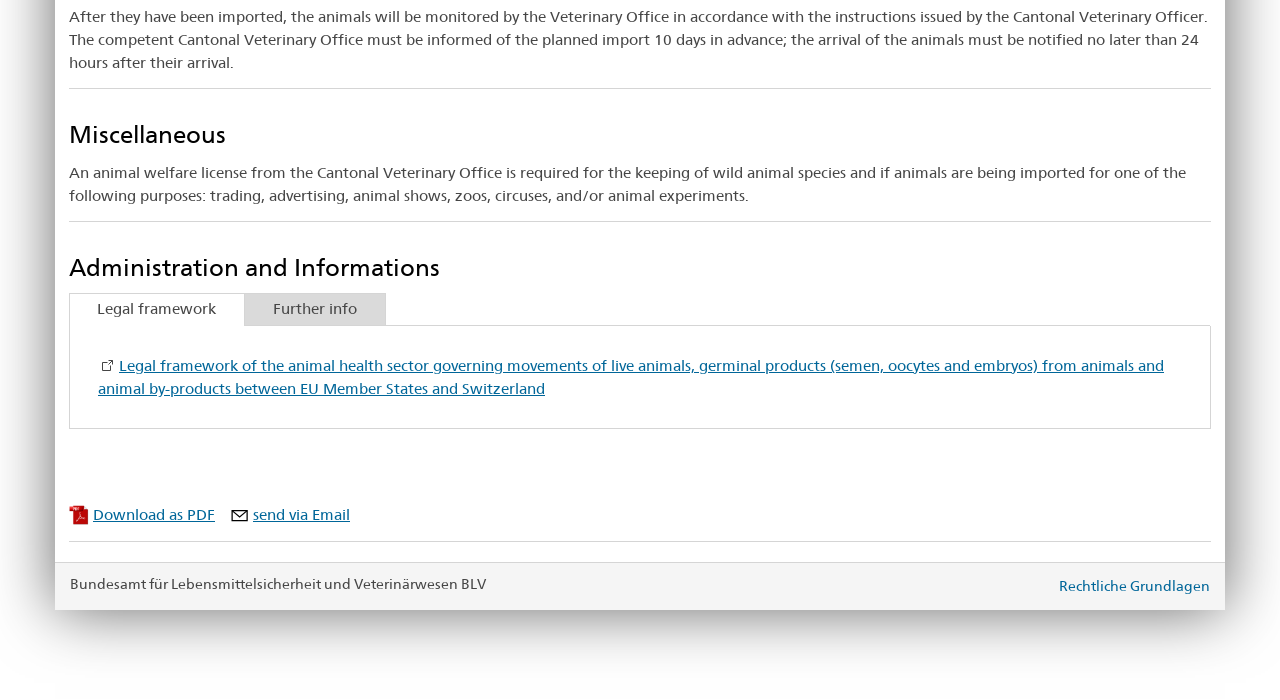Identify and provide the bounding box for the element described by: "Rechtliche Grundlagen".

[0.827, 0.826, 0.945, 0.849]